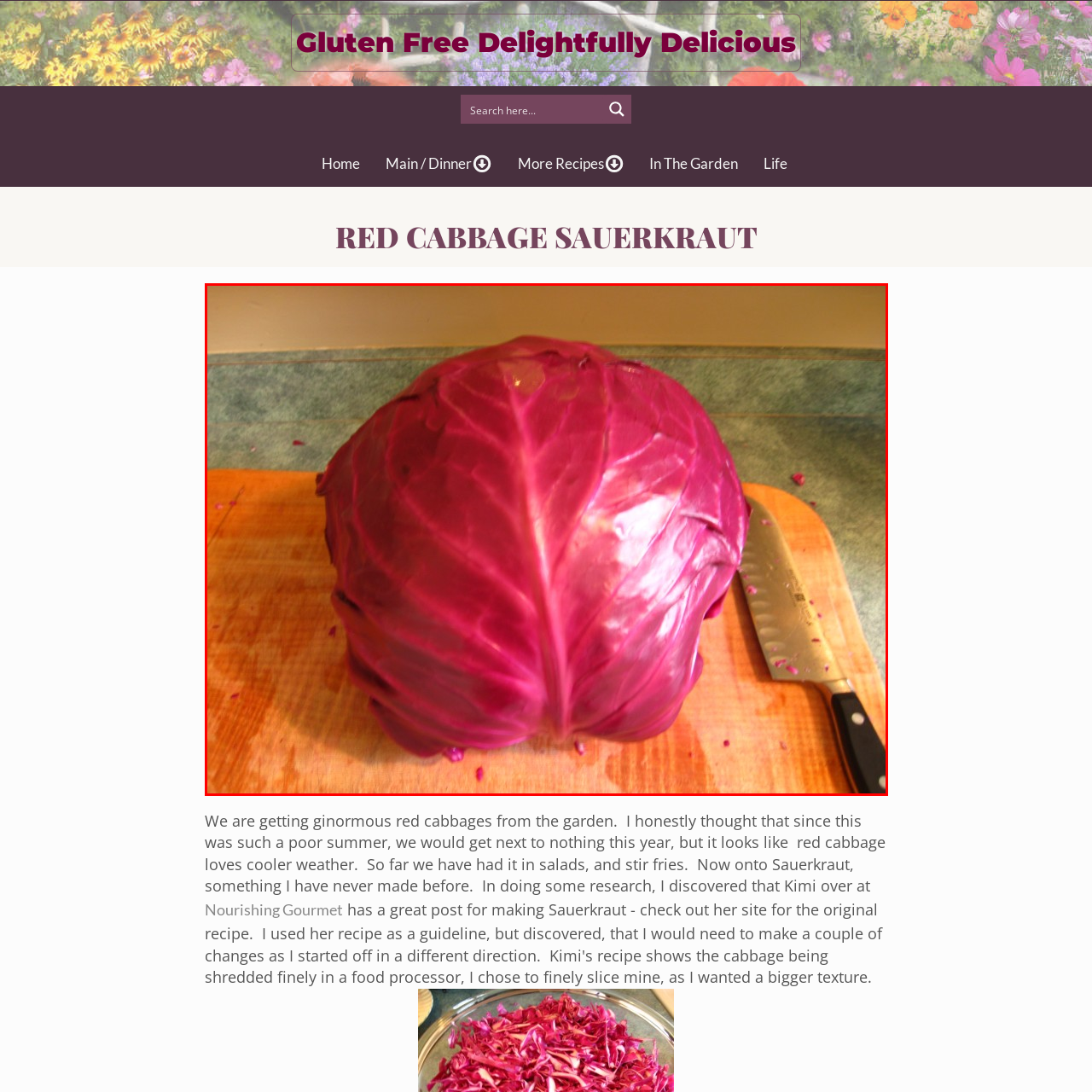View the element within the red boundary, What is the color of the countertop? 
Deliver your response in one word or phrase.

Green